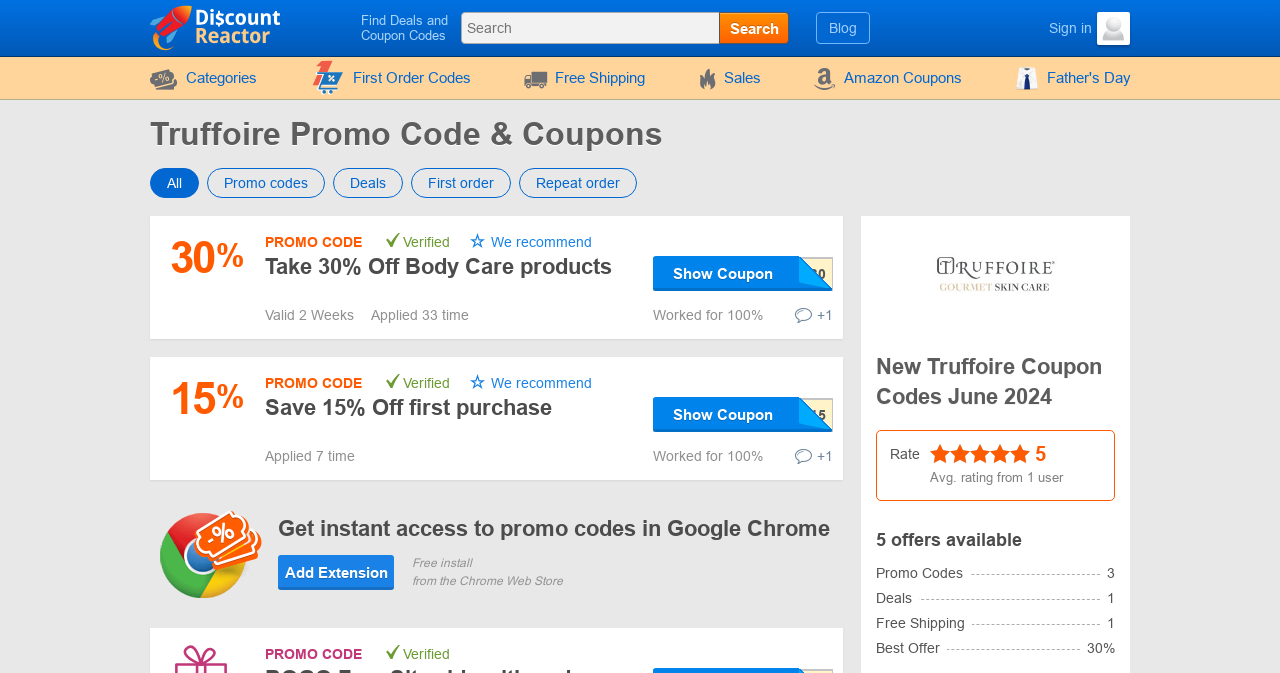Please answer the following query using a single word or phrase: 
What is the rating of Truffoire based on user reviews?

5